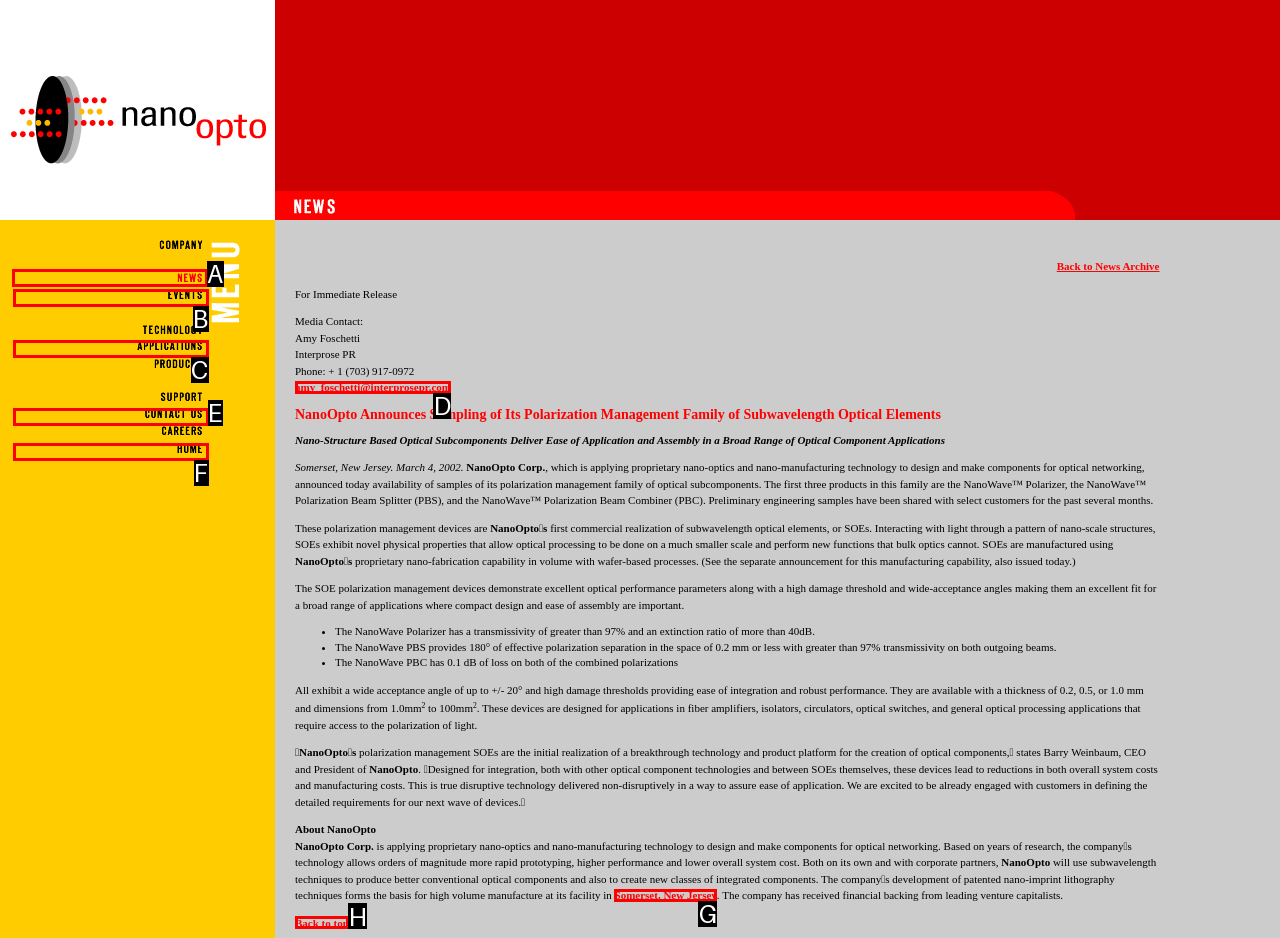Select the correct UI element to click for this task: Check the 'EVENTS' section.
Answer using the letter from the provided options.

None